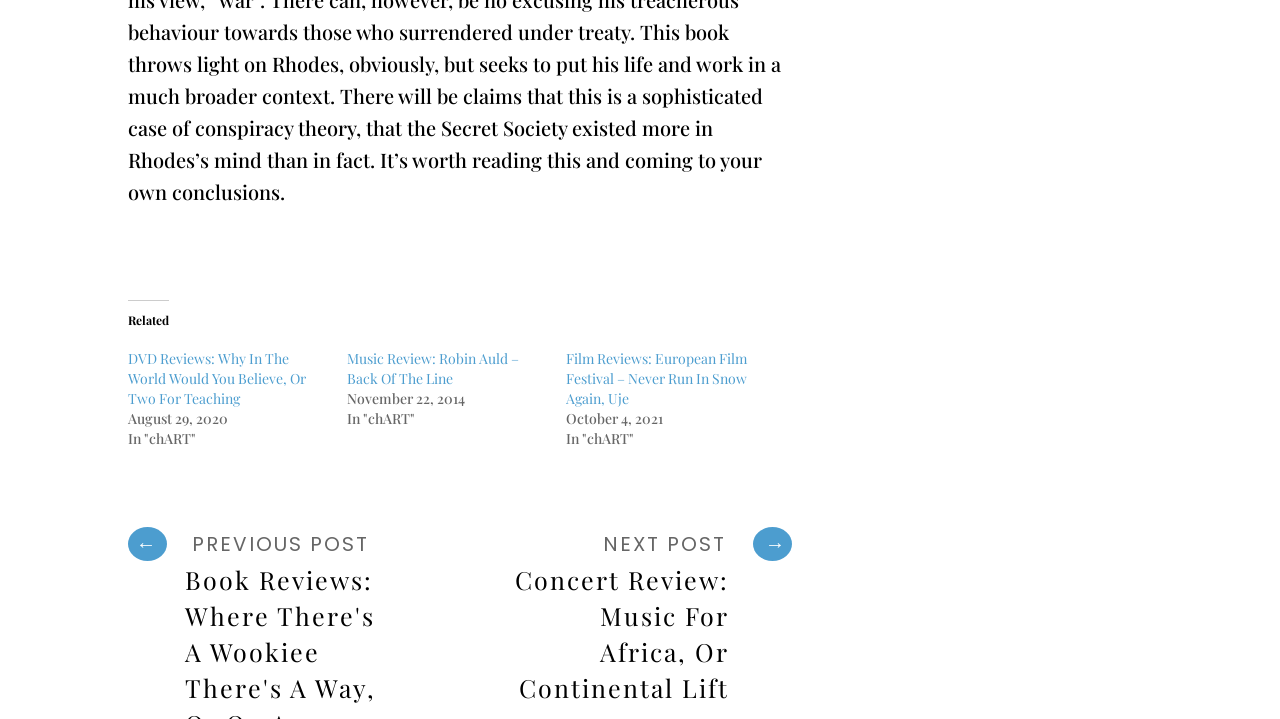Determine the bounding box for the UI element that matches this description: "next post →".

[0.471, 0.703, 0.619, 0.781]